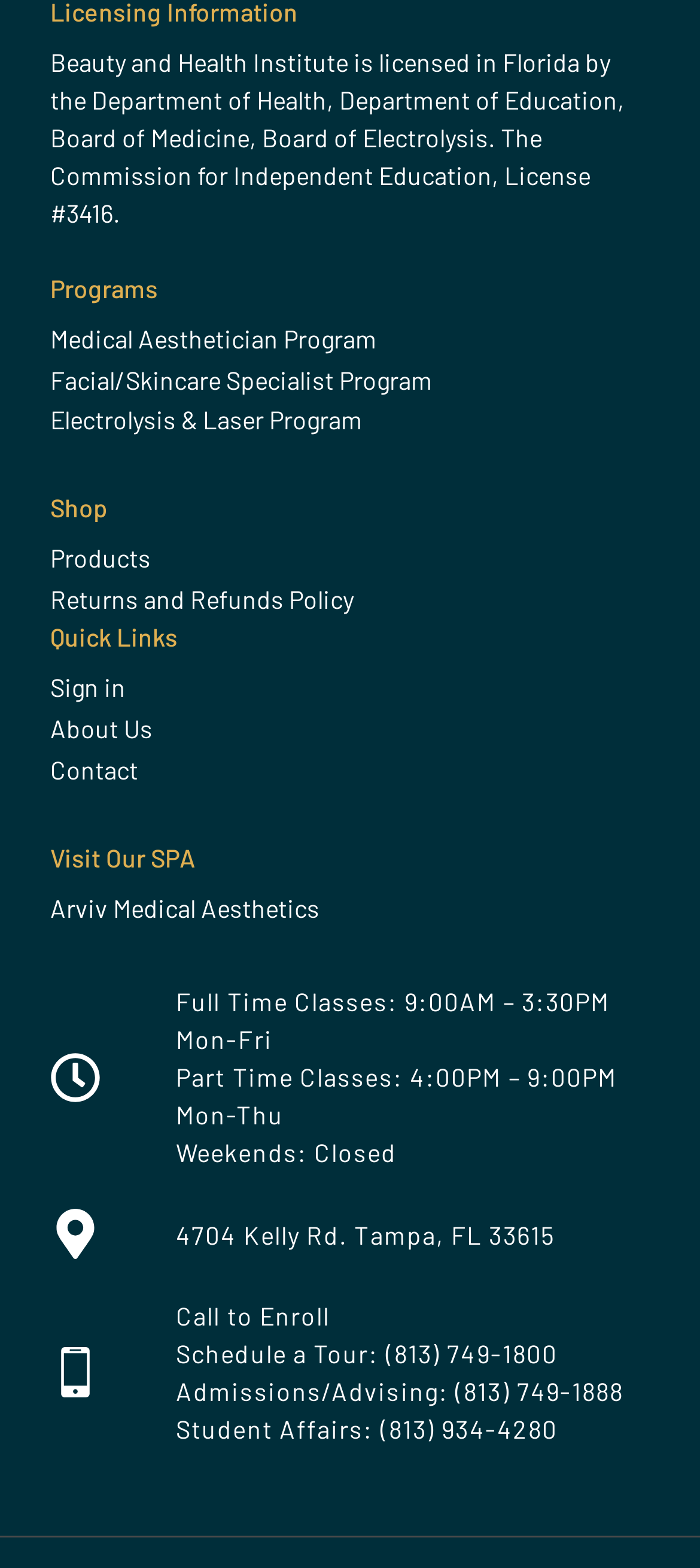Extract the bounding box coordinates for the UI element described as: "Arviv Medical Aesthetics".

[0.072, 0.569, 0.456, 0.588]